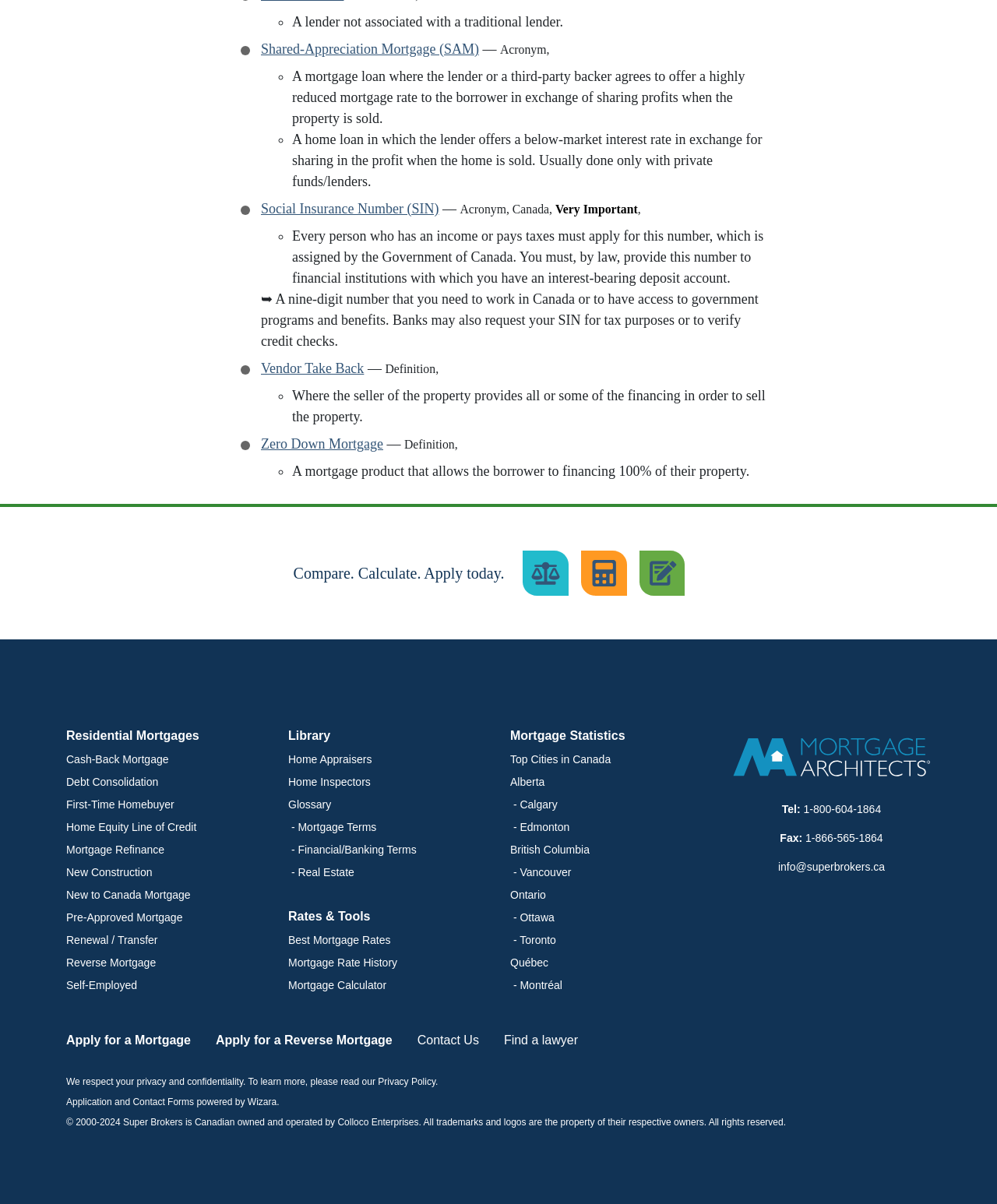Please look at the image and answer the question with a detailed explanation: What is the phone number to contact Mortgage Architects?

I found the answer by looking at the 'Tel:' section and its adjacent link, which provides the phone number to contact Mortgage Architects.